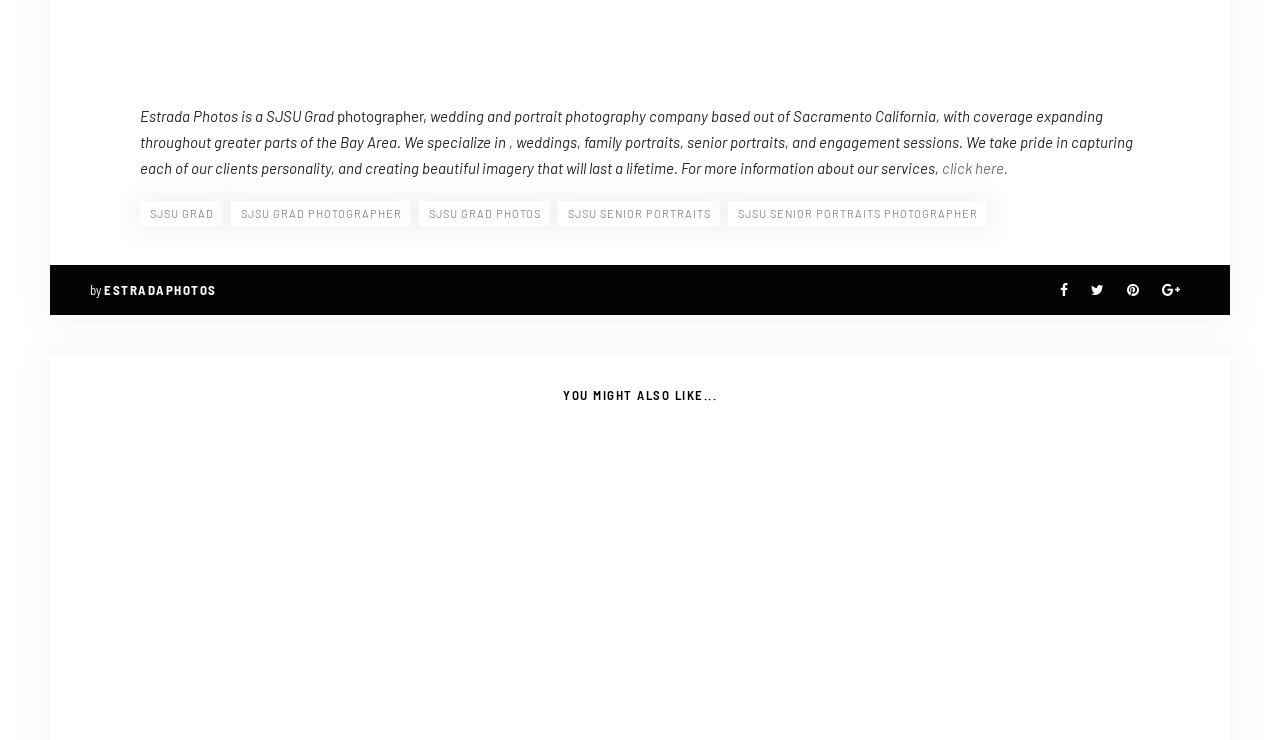Highlight the bounding box coordinates of the element you need to click to perform the following instruction: "view more photos."

[0.661, 0.82, 0.937, 0.845]